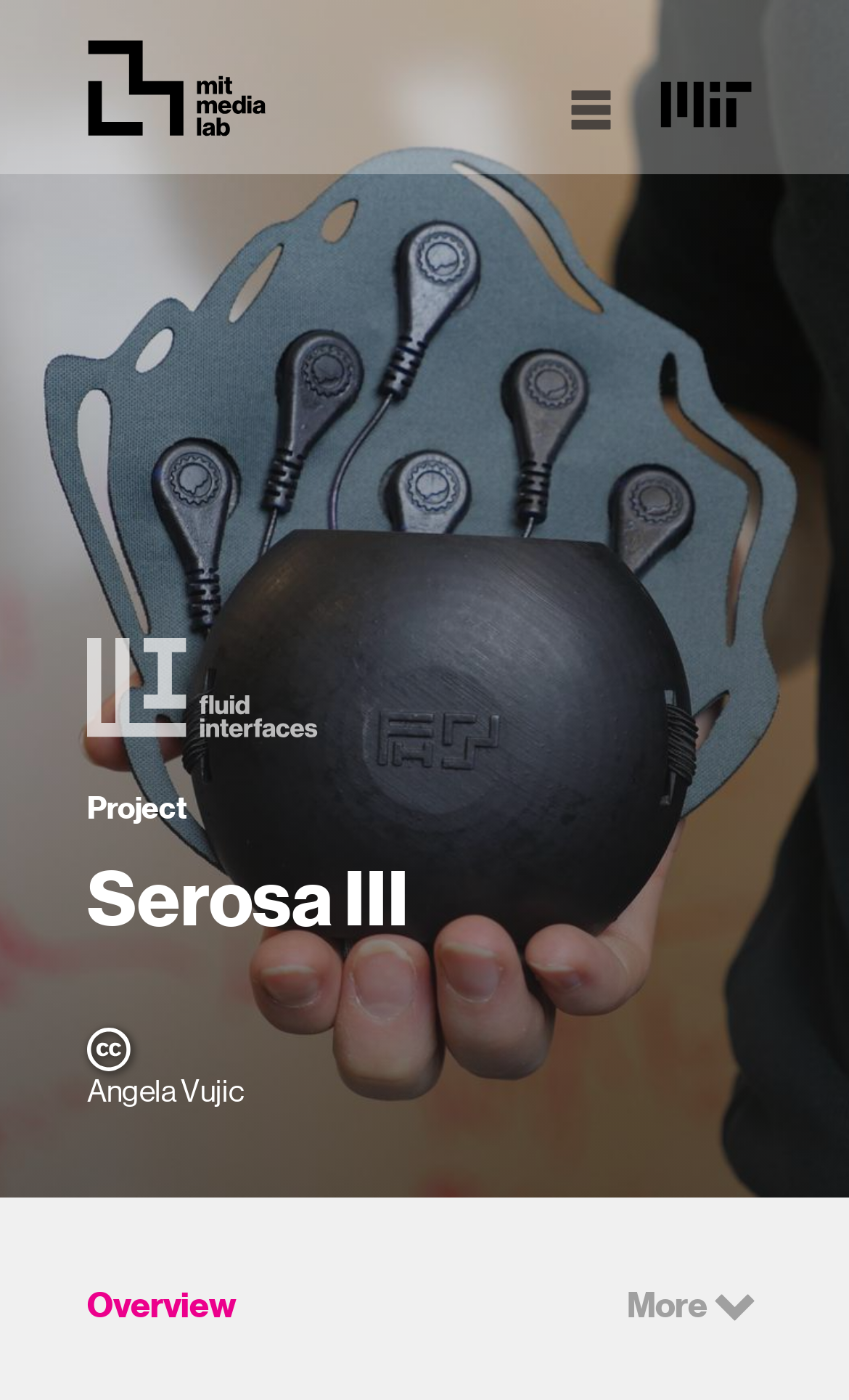Using the webpage screenshot, find the UI element described by More Close. Provide the bounding box coordinates in the format (top-left x, top-left y, bottom-right x, bottom-right y), ensuring all values are floating point numbers between 0 and 1.

[0.738, 0.918, 0.897, 0.949]